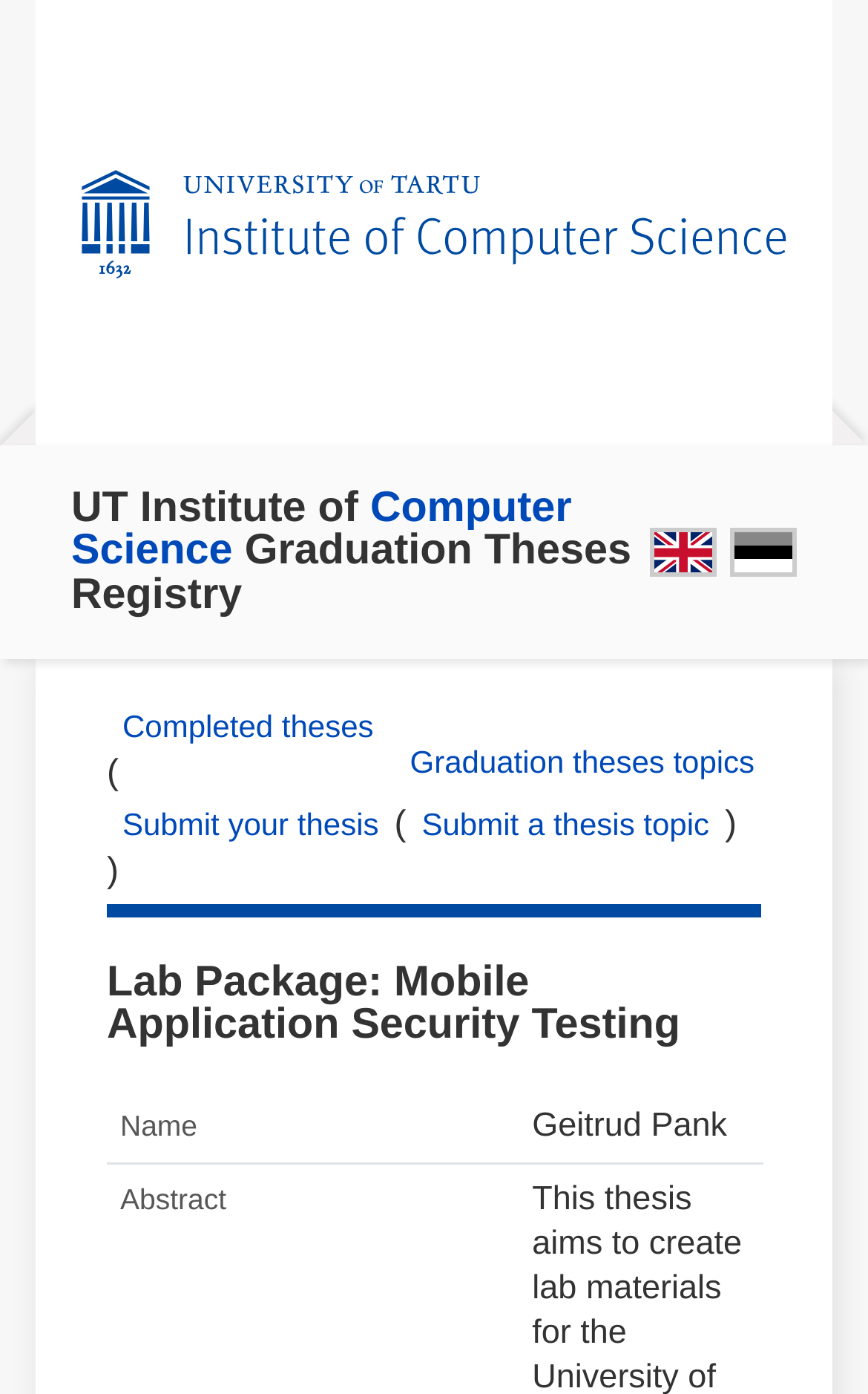Generate the title text from the webpage.

UT Institute of Computer Science Graduation Theses Registry